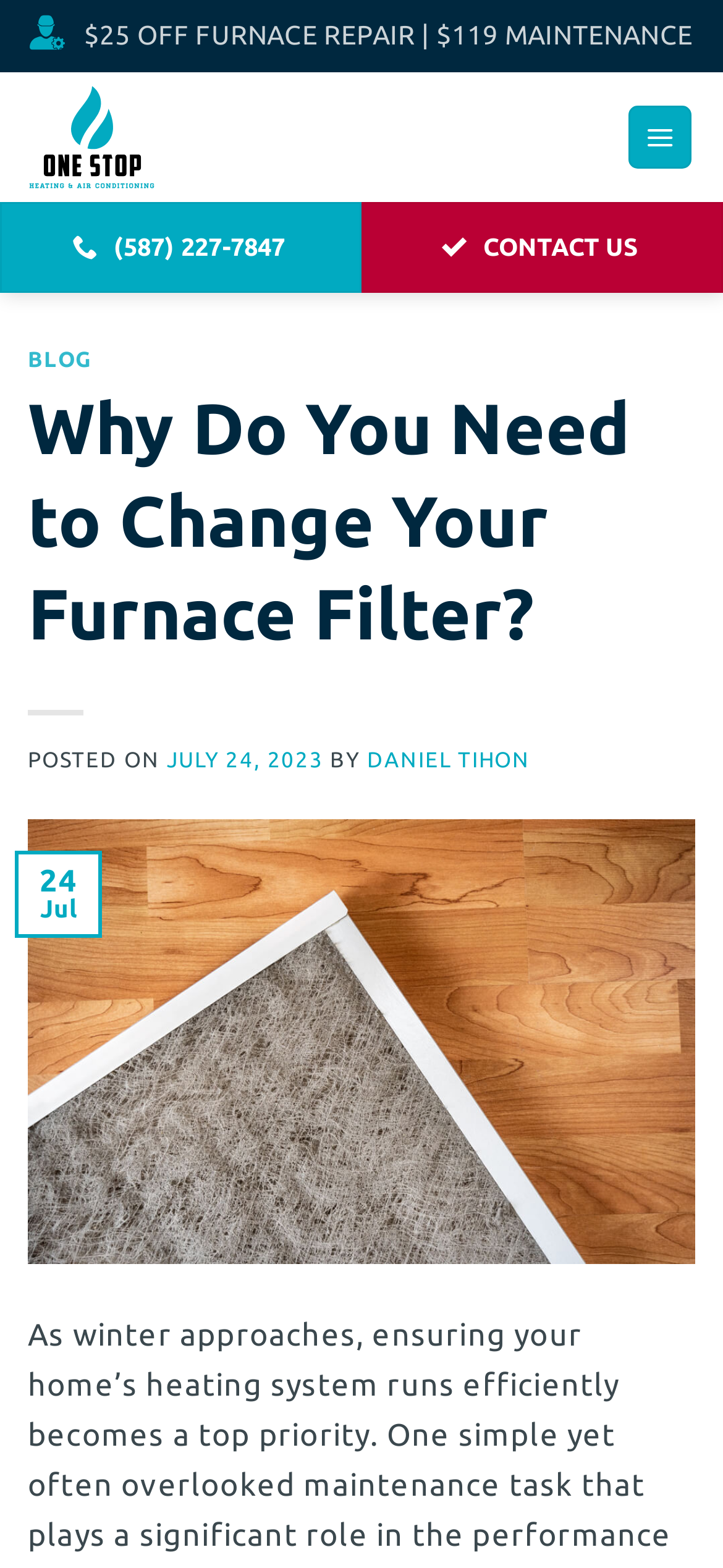Convey a detailed summary of the webpage, mentioning all key elements.

The webpage is about furnace maintenance, specifically focusing on the importance of replacing furnace filters. At the top, there is a prominent image of an HVAC technician, accompanied by a promotional banner offering a discount on furnace repair and maintenance. Below this, there is a link to "One Stop HVAC" with a corresponding logo image.

On the top-right corner, there is a menu link and a phone number link. Next to the phone number link, there is a "CONTACT US" link. Below these links, there is a header section with two main headings: "BLOG" and "Why Do You Need to Change Your Furnace Filter?" The latter is the main topic of the webpage.

Under the headings, there is a section with metadata about the blog post, including the posting date and author. Below this, there is a prominent link to "replace furnace filter" with a corresponding image. To the right of this link, there is a small table with the date "24 Jul" written in it.

Overall, the webpage is structured to provide information about furnace filter replacement, with a clear hierarchy of headings and sections, and prominent calls-to-action for furnace repair and maintenance services.